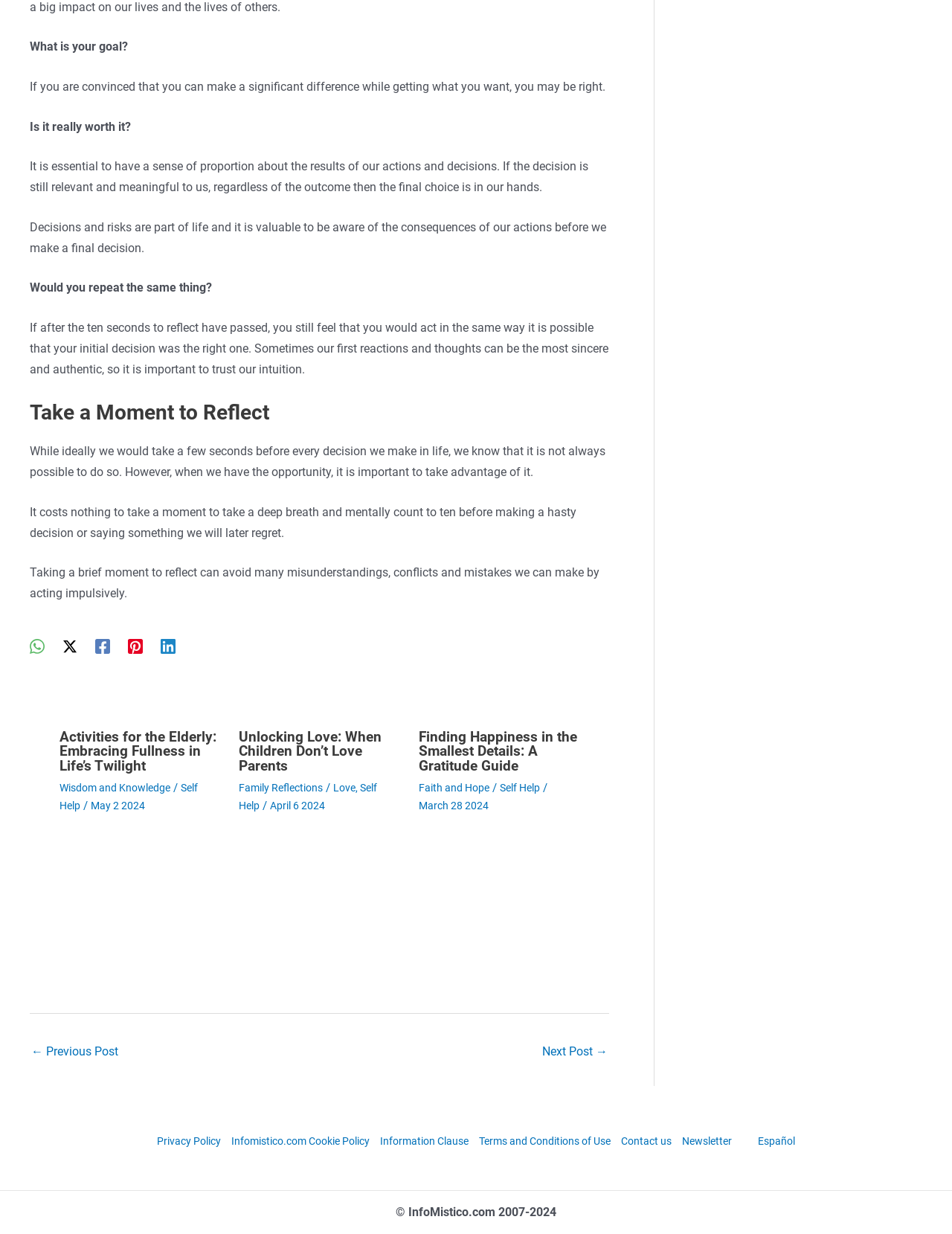What is the copyright year range of InfoMistico.com?
Please give a detailed answer to the question using the information shown in the image.

The footer of the webpage displays the copyright information, which mentions the year range of 2007-2024, indicating the duration of InfoMistico.com's existence.